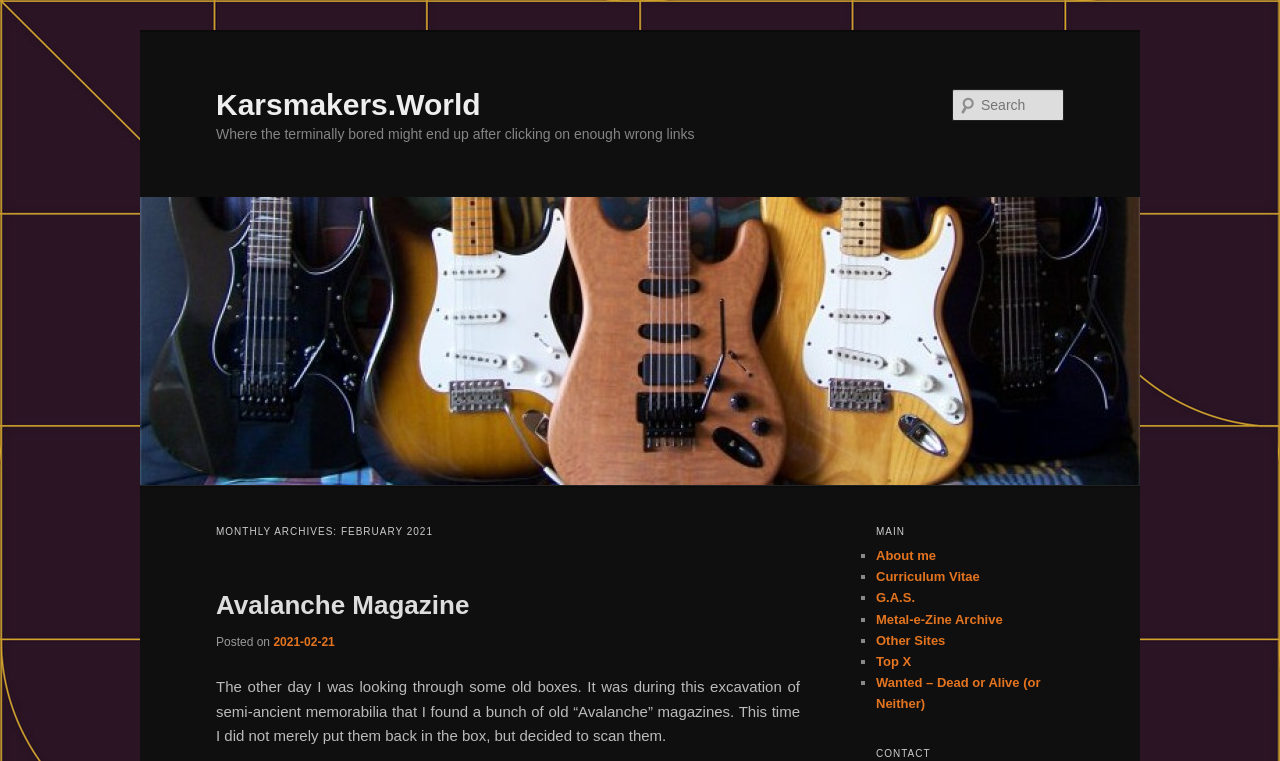Please mark the clickable region by giving the bounding box coordinates needed to complete this instruction: "Read the post from 2021-02-21".

[0.214, 0.834, 0.262, 0.853]